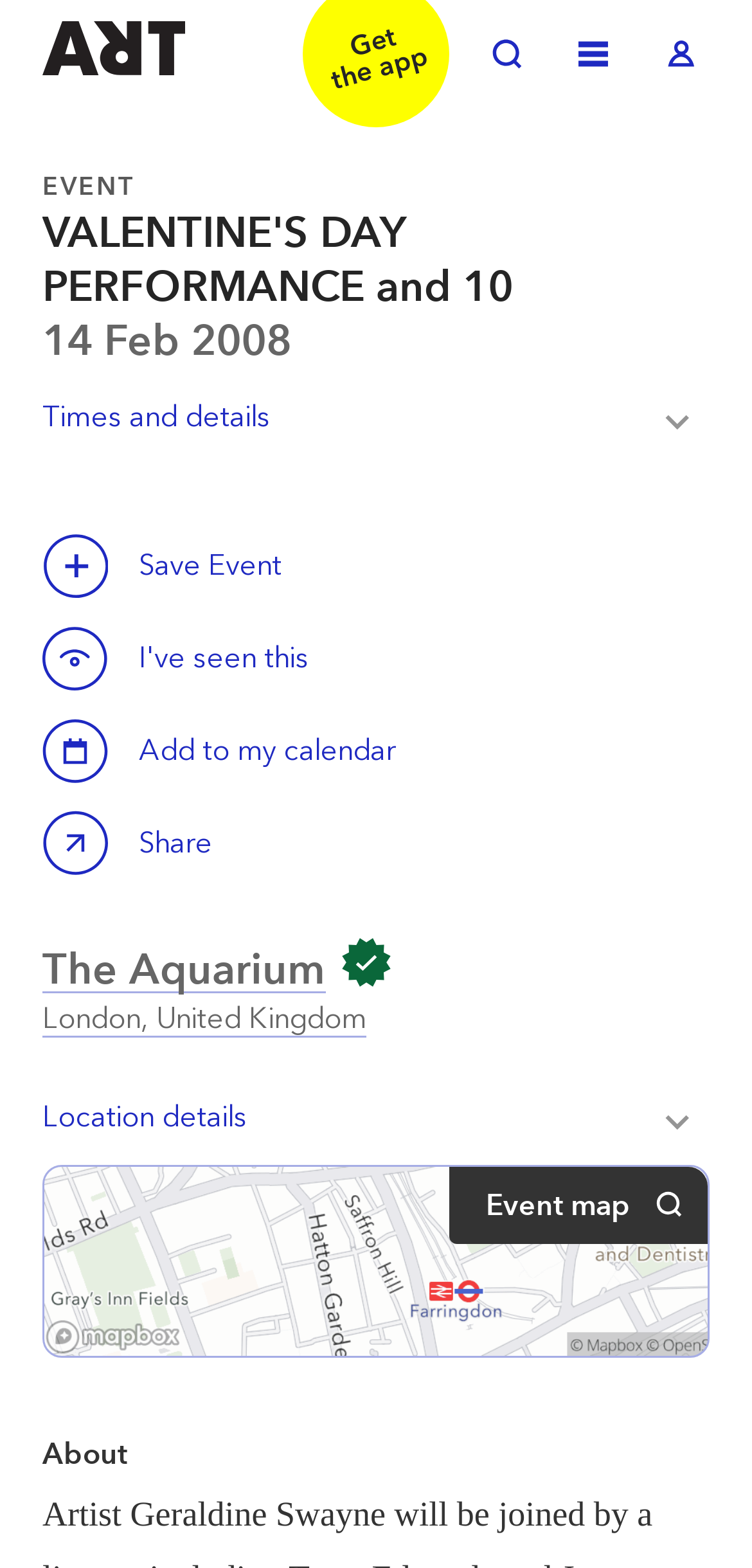Respond to the following question with a brief word or phrase:
What is the event name?

VALENTINE'S DAY PERFORMANCE and 10